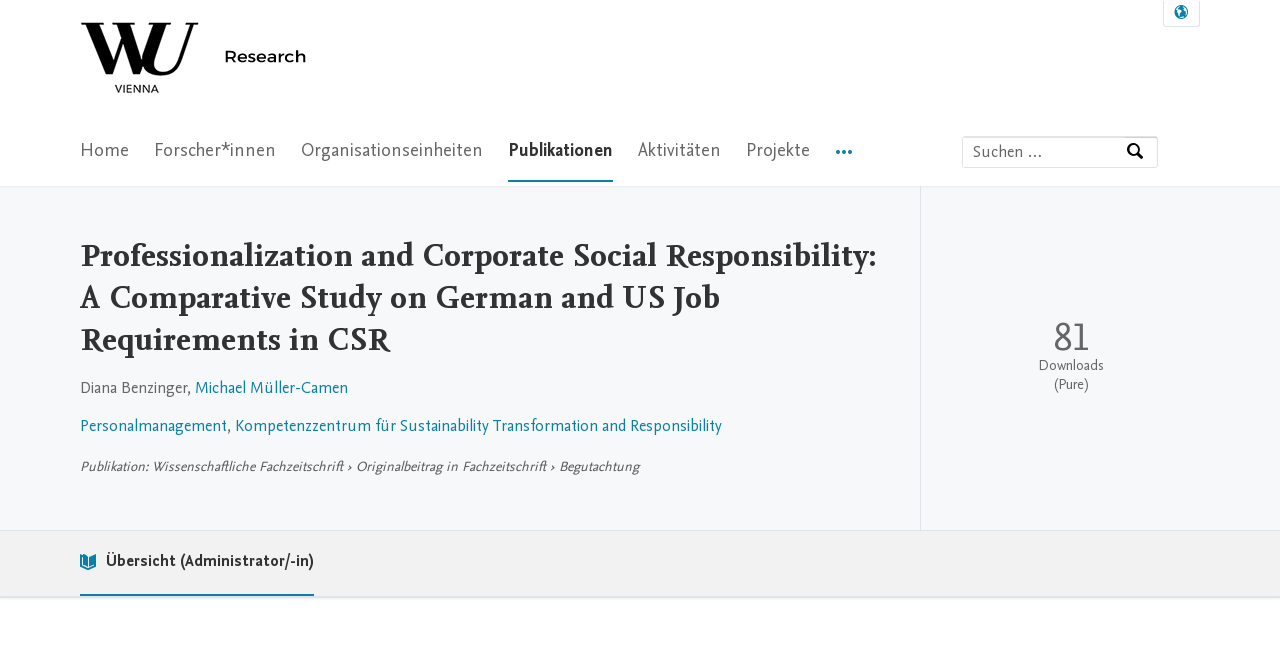Given the element description: "Forscher*innen", predict the bounding box coordinates of this UI element. The coordinates must be four float numbers between 0 and 1, given as [left, top, right, bottom].

[0.12, 0.186, 0.216, 0.28]